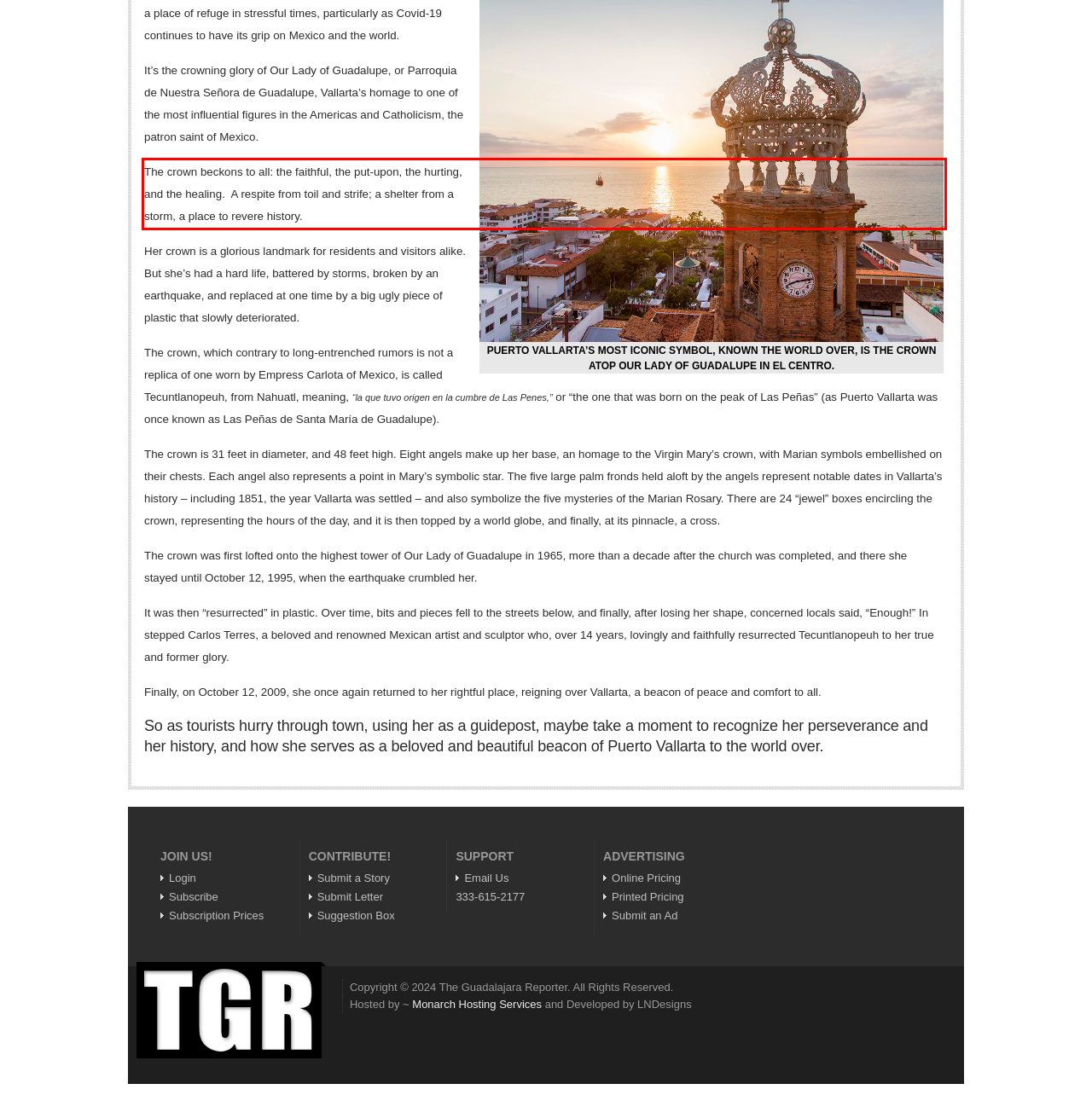Given a screenshot of a webpage with a red bounding box, extract the text content from the UI element inside the red bounding box.

The crown beckons to all: the faithful, the put-upon, the hurting, and the healing. A respite from toil and strife; a shelter from a storm, a place to revere history.